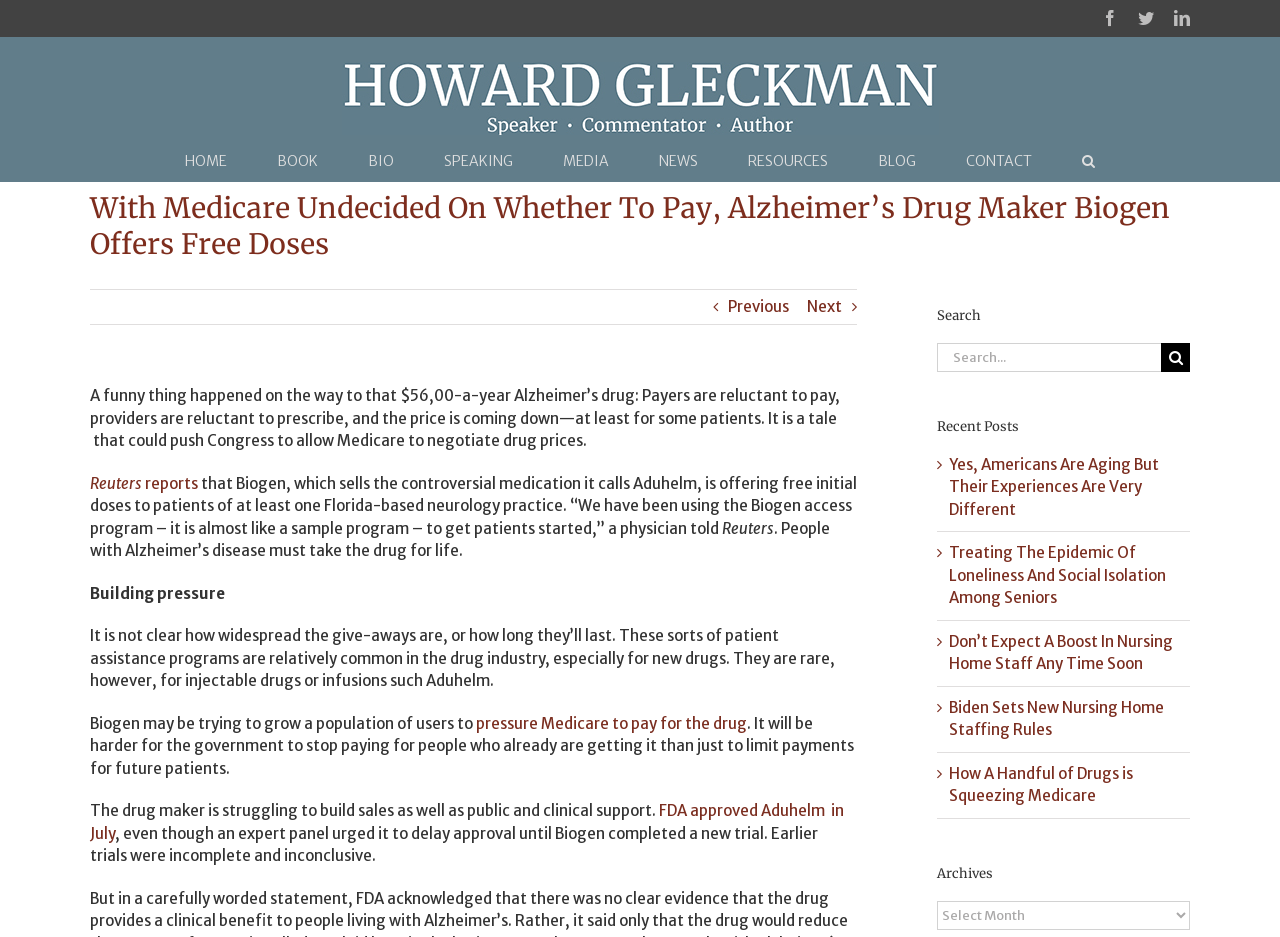Identify the bounding box coordinates of the region I need to click to complete this instruction: "Read the previous article".

[0.569, 0.309, 0.616, 0.346]